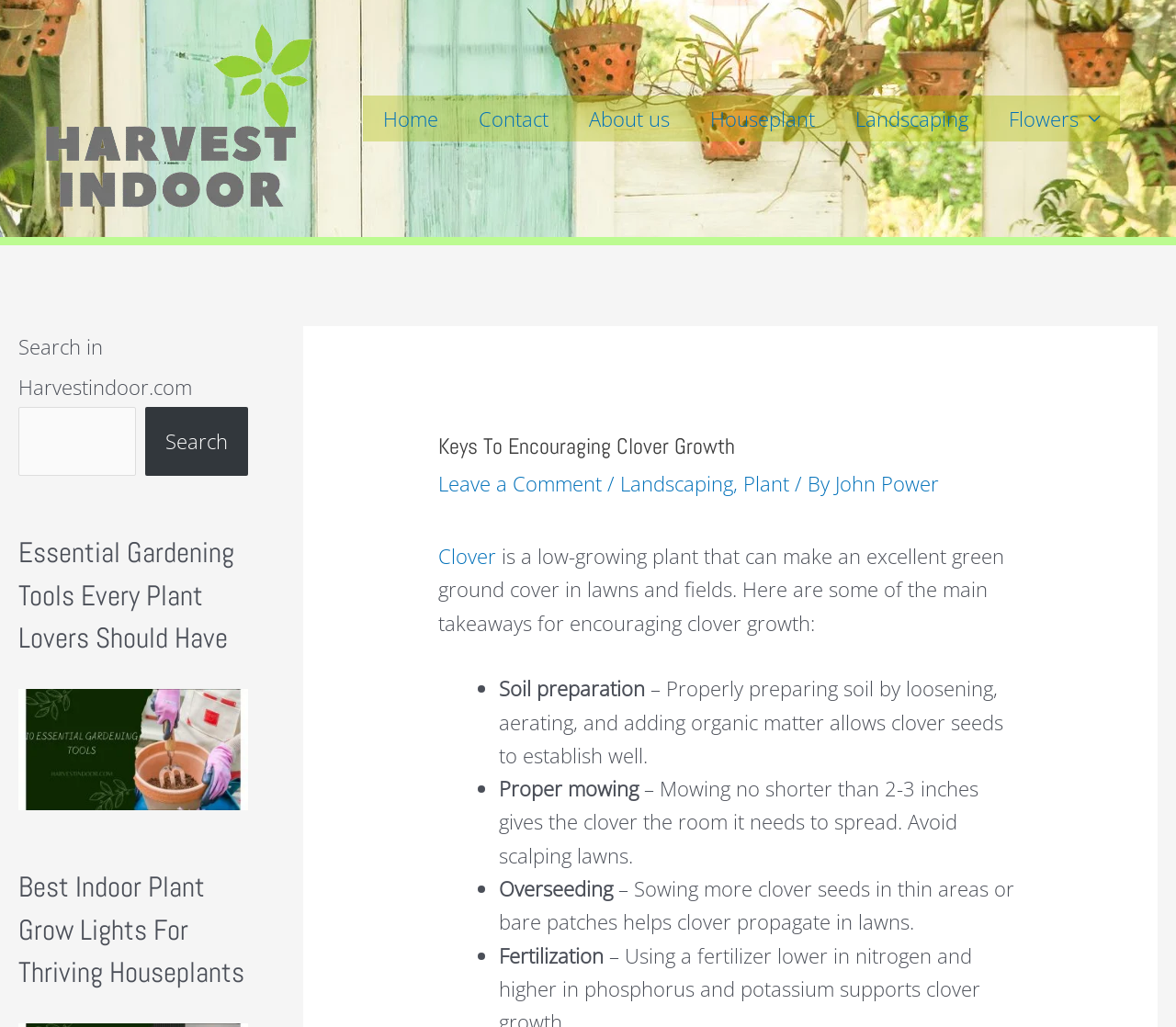Utilize the information from the image to answer the question in detail:
Who is the author of the article 'Keys To Encouraging Clover Growth'?

The author of the article 'Keys To Encouraging Clover Growth' is John Power, as stated in the byline '/ By John Power'.